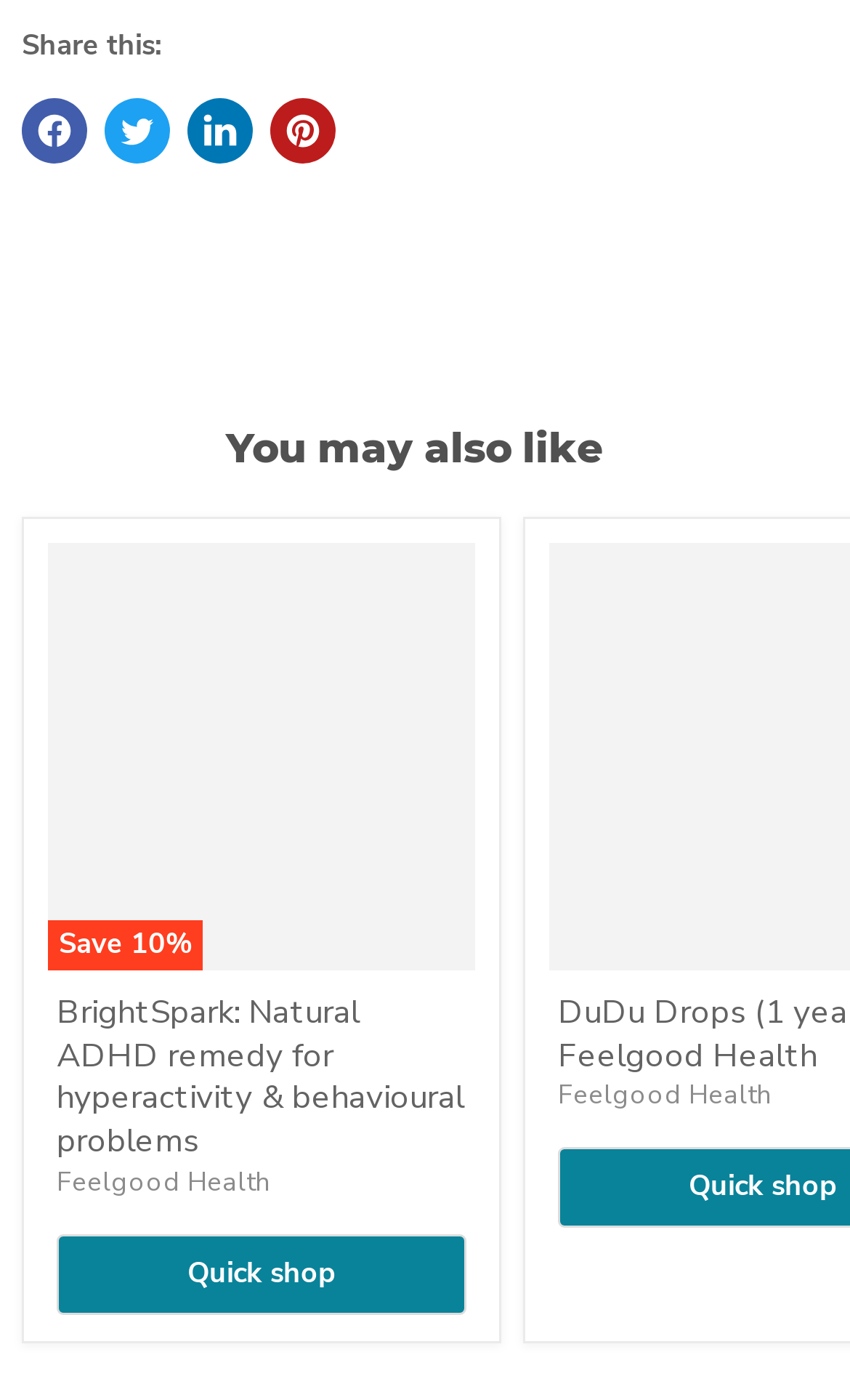Find the bounding box coordinates of the area that needs to be clicked in order to achieve the following instruction: "Explore Custom Closet Organizers". The coordinates should be specified as four float numbers between 0 and 1, i.e., [left, top, right, bottom].

None